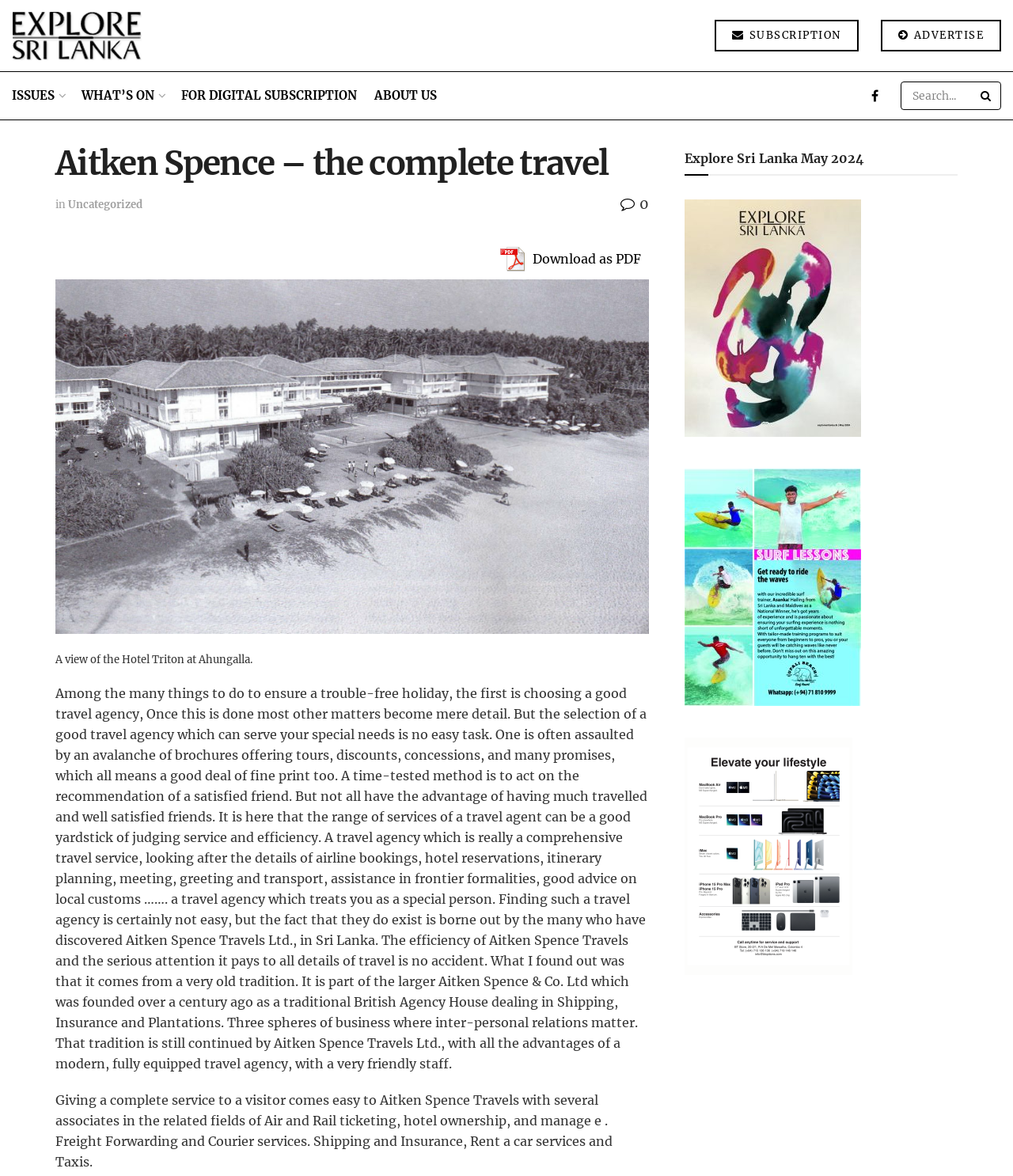Locate the primary headline on the webpage and provide its text.

Aitken Spence – the complete travel